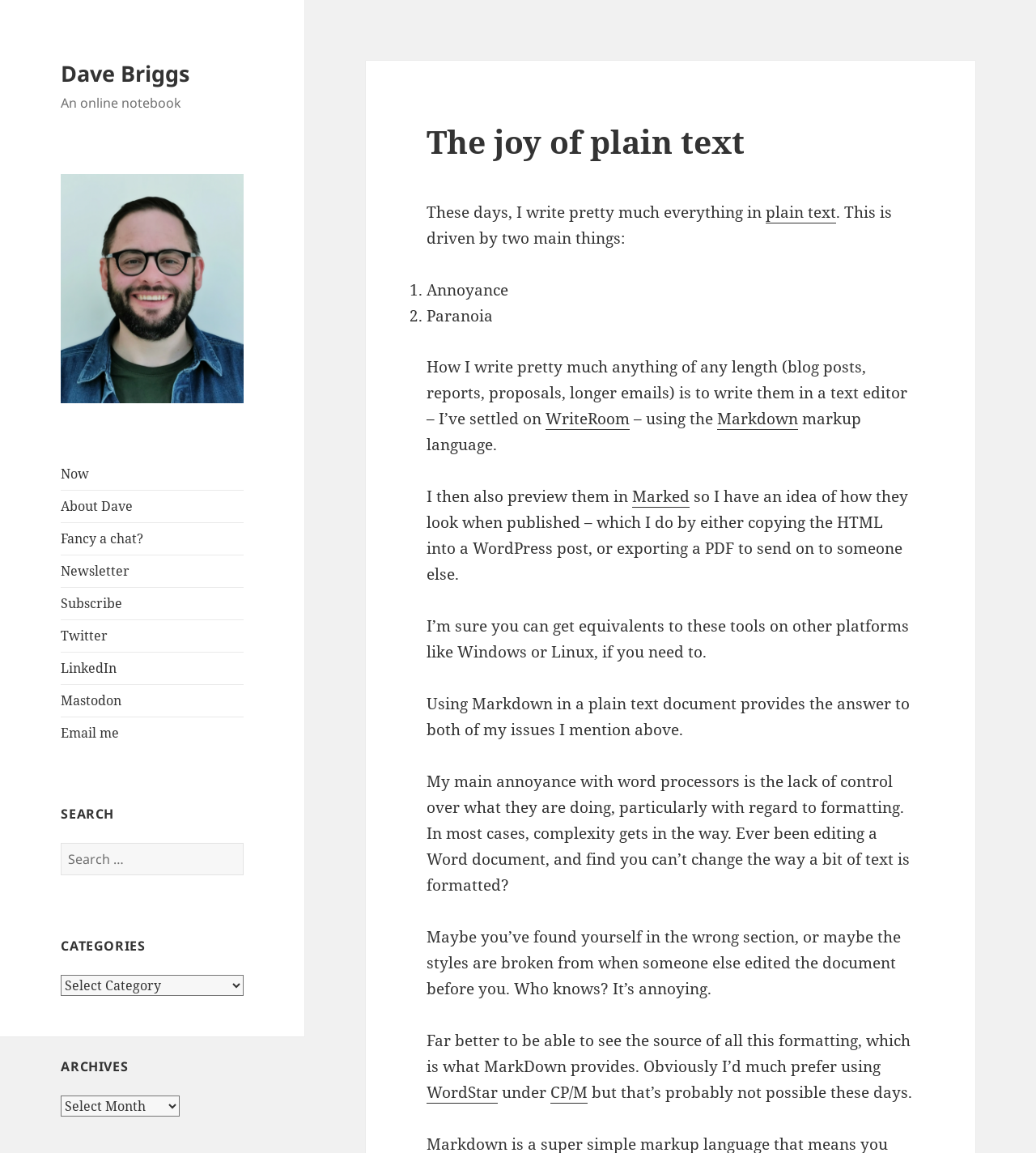Please give a succinct answer using a single word or phrase:
What is the main topic of the webpage?

plain text